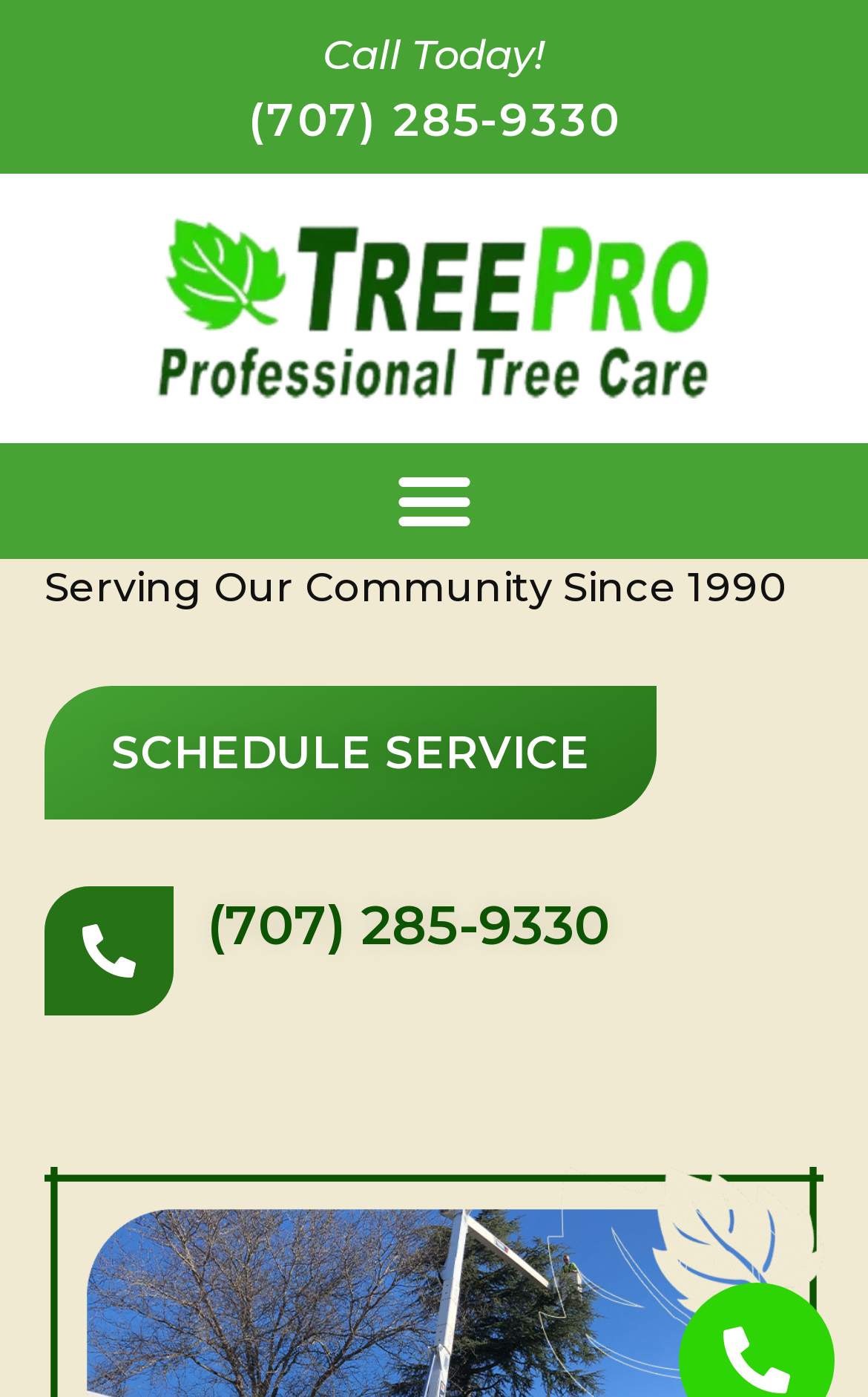Generate an in-depth caption that captures all aspects of the webpage.

The webpage appears to be a blog article discussing the consequences of leaving tree stumps to rot in the yard. At the top of the page, there is a prominent call-to-action section with the text "Call Today!" and a phone number "(707) 285-9330" displayed prominently. 

To the right of this section, there is a menu toggle button labeled "Menu Toggle". Below this, there is a heading element labeled "Blog", accompanied by a small image. 

Further down, there is a section highlighting the company's experience, with the text "Serving Our Community Since 1990". Below this, there is a call-to-action link labeled "SCHEDULE SERVICE". 

At the bottom of the page, there is another instance of the phone number "(707) 285-9330", likely serving as a reminder for visitors to contact the company. Overall, the webpage is focused on presenting information about the dangers of tree stumps and encouraging visitors to take action by contacting the company.